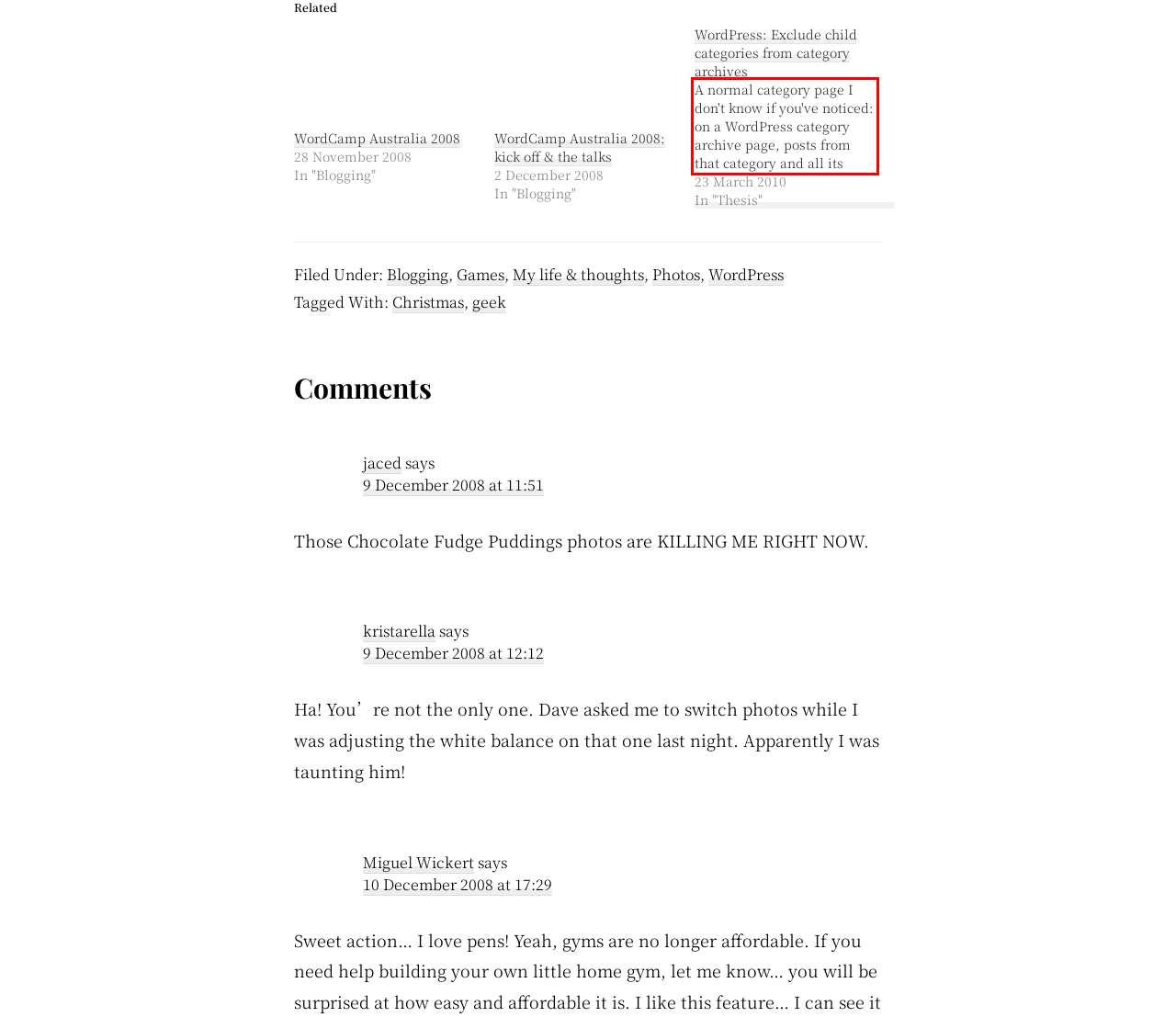You have a screenshot of a webpage with a UI element highlighted by a red bounding box. Use OCR to obtain the text within this highlighted area.

A normal category page I don't know if you've noticed: on a WordPress category archive page, posts from that category and all its child categories are displayed. I don't know why. It's not the behaviour I would have expected, and although it's not necessarily a bad thing, I can understand…